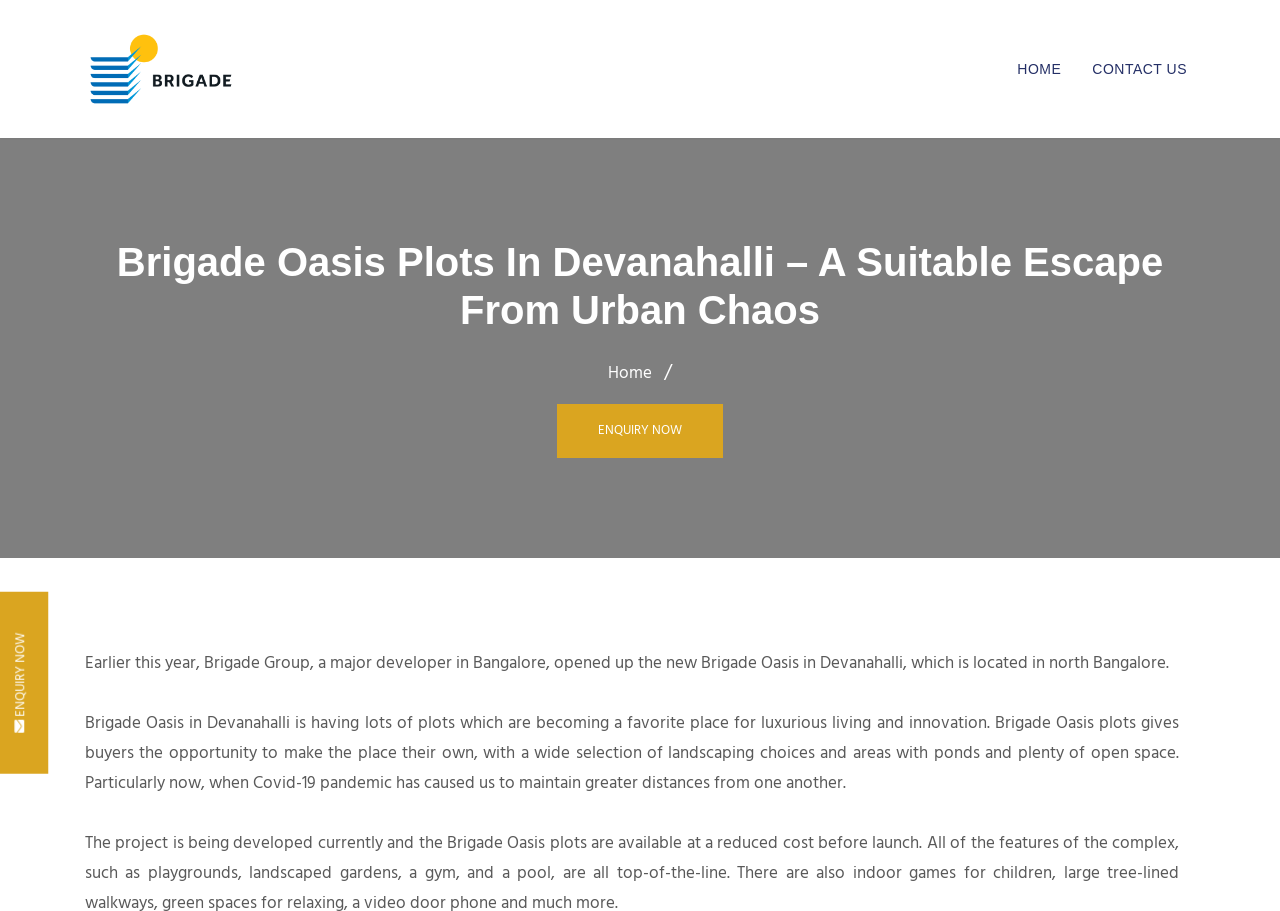What is the purpose of Brigade Oasis plots?
Please give a detailed and elaborate explanation in response to the question.

I found the answer by reading the static text element which says 'Brigade Oasis in Devanahalli is having lots of plots which are becoming a favorite place for luxurious living and innovation.' This suggests that the purpose of Brigade Oasis plots is for luxurious living and innovation.